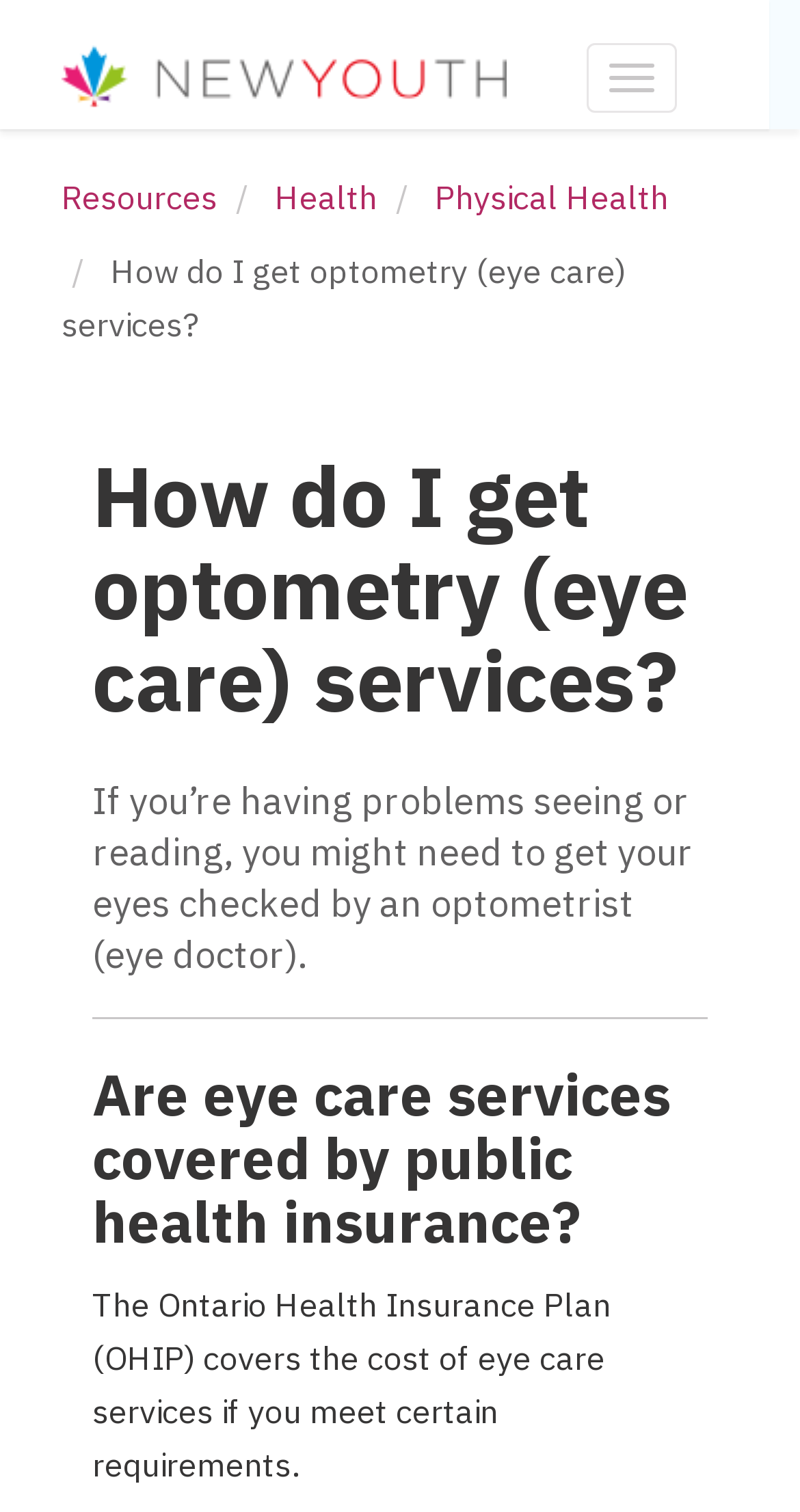What is the topic of the main heading on the webpage?
Based on the screenshot, answer the question with a single word or phrase.

Optometry services